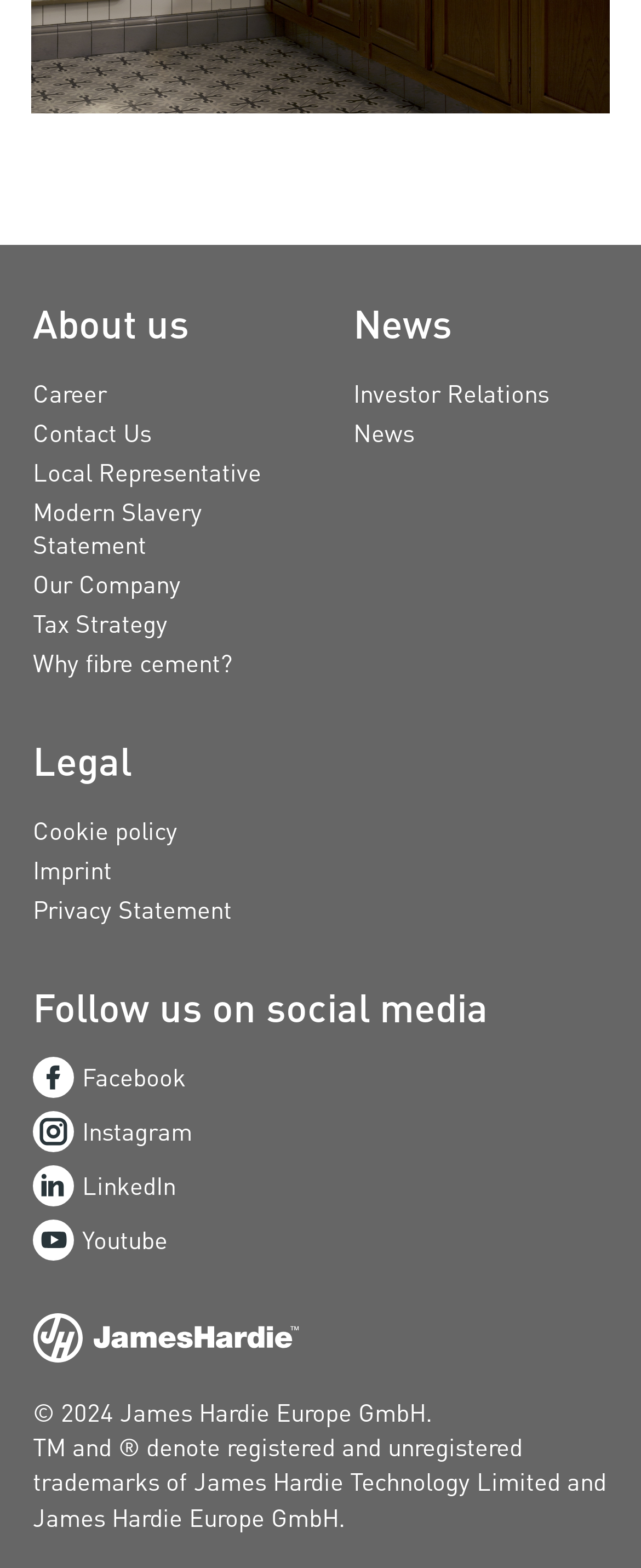Using the provided element description, identify the bounding box coordinates as (top-left x, top-left y, bottom-right x, bottom-right y). Ensure all values are between 0 and 1. Description: Modern Slavery Statement

[0.051, 0.313, 0.449, 0.359]